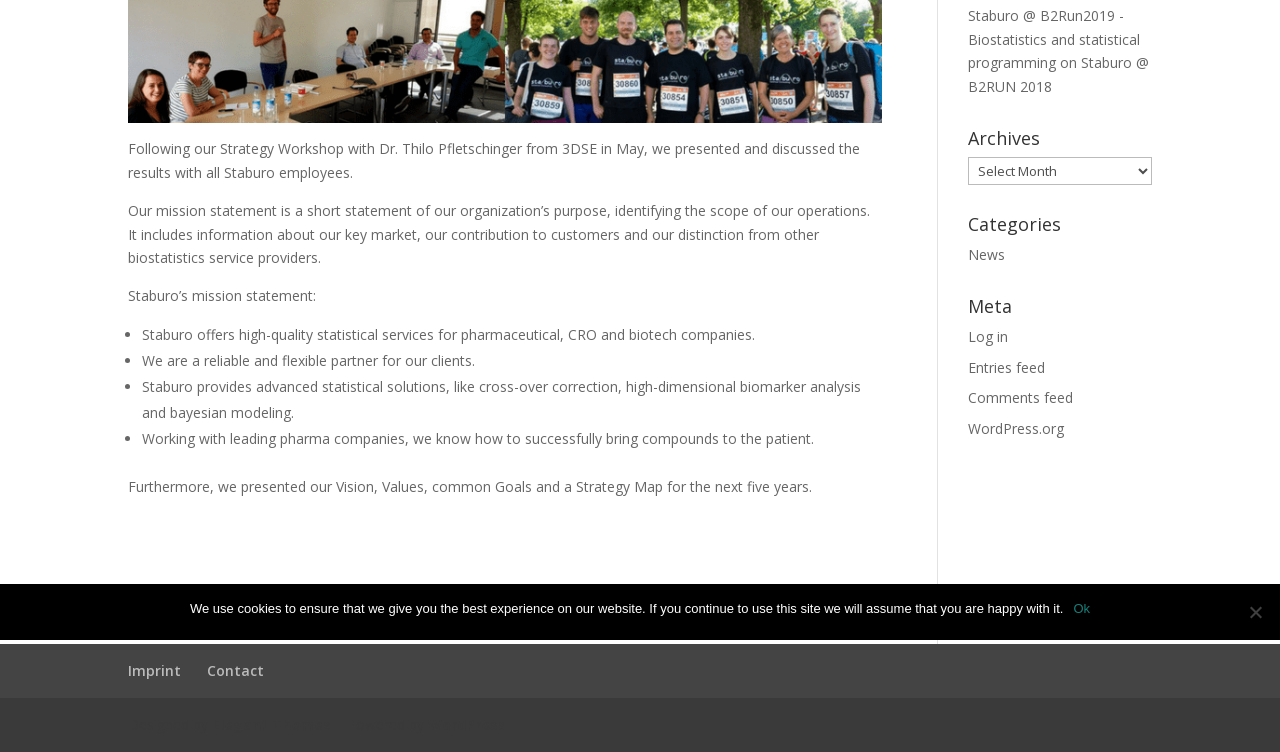Find the bounding box coordinates for the HTML element described in this sentence: "WordPress.org". Provide the coordinates as four float numbers between 0 and 1, in the format [left, top, right, bottom].

[0.756, 0.557, 0.831, 0.583]